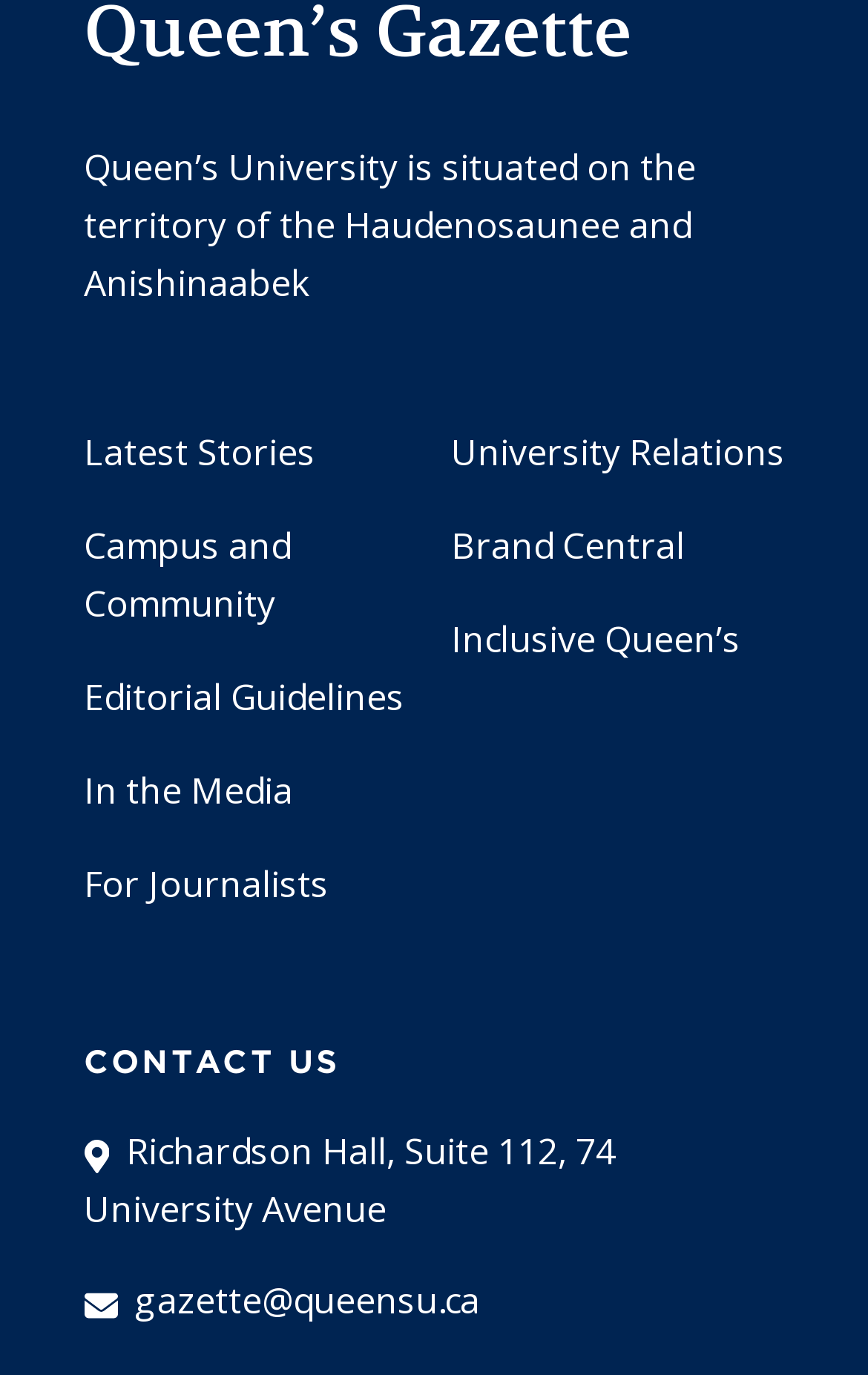What is the email address provided for contact?
Please answer the question with a detailed and comprehensive explanation.

The answer can be found in the link element with the text 'gazette@queensu.ca' under the 'Contact Us' section.